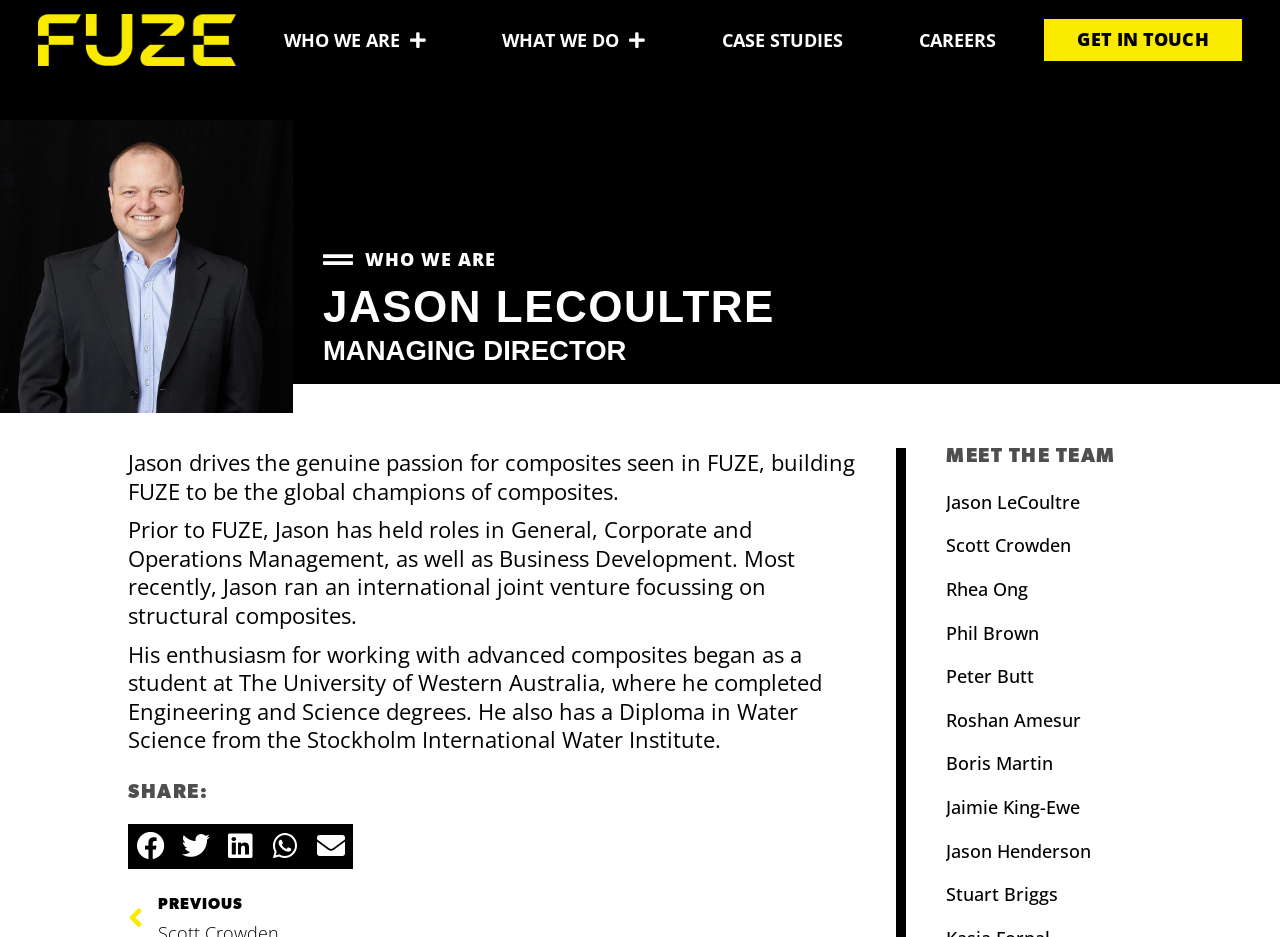Please determine the bounding box coordinates of the clickable area required to carry out the following instruction: "Get in touch with FUZE". The coordinates must be four float numbers between 0 and 1, represented as [left, top, right, bottom].

[0.816, 0.02, 0.97, 0.065]